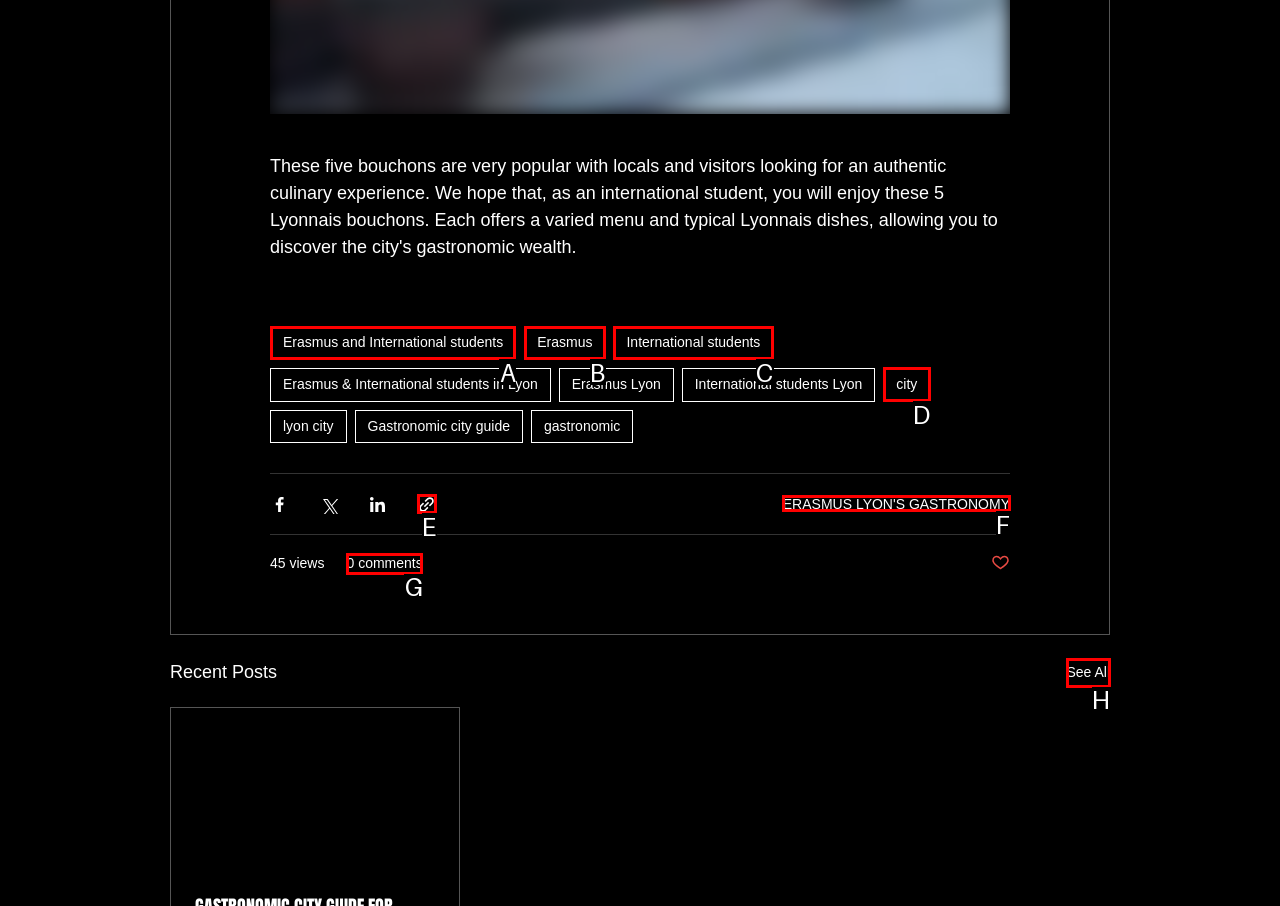Which option should be clicked to complete this task: Click on Erasmus and International students
Reply with the letter of the correct choice from the given choices.

A